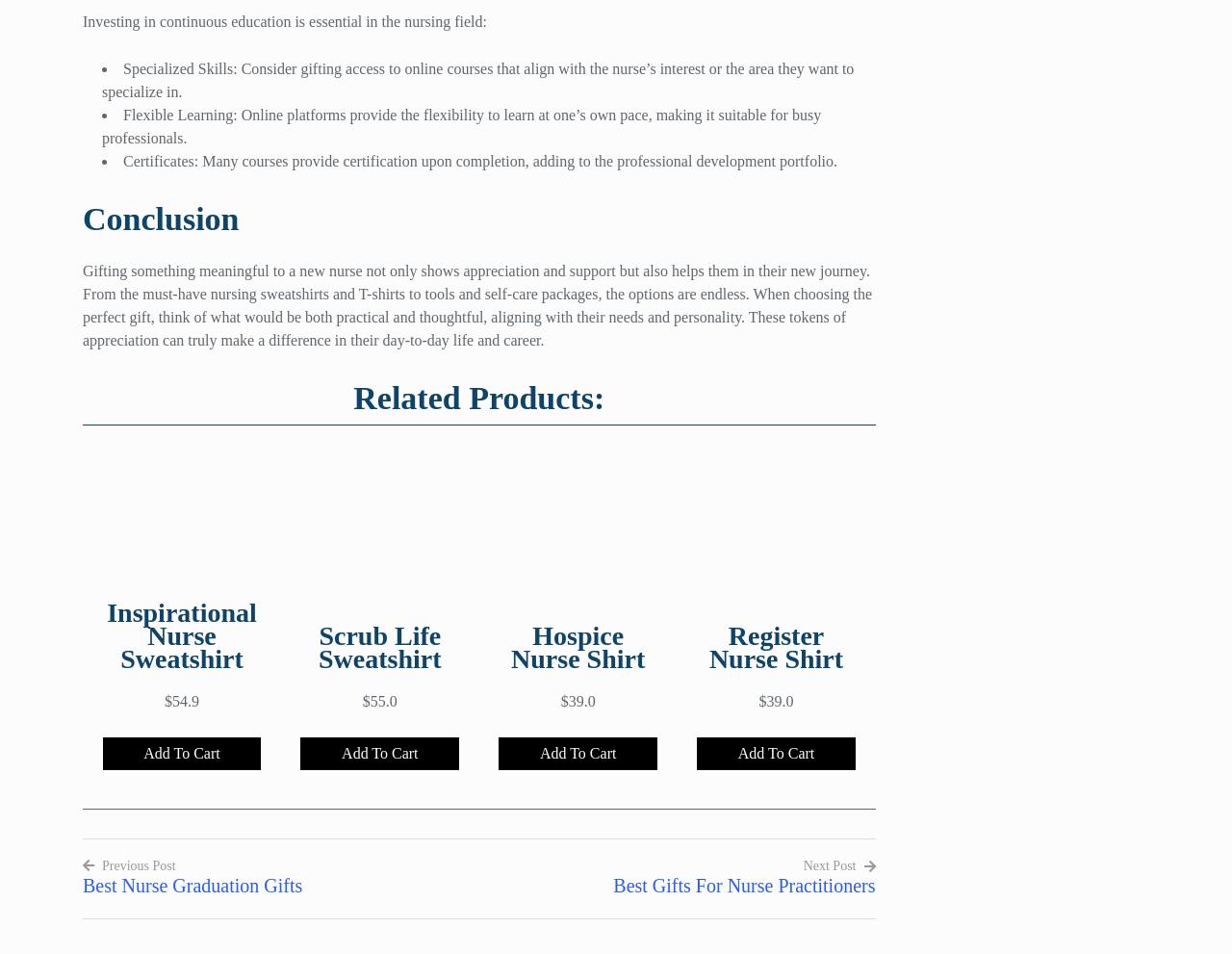What is the benefit of online courses for nurses?
Look at the image and answer with only one word or phrase.

Flexible learning